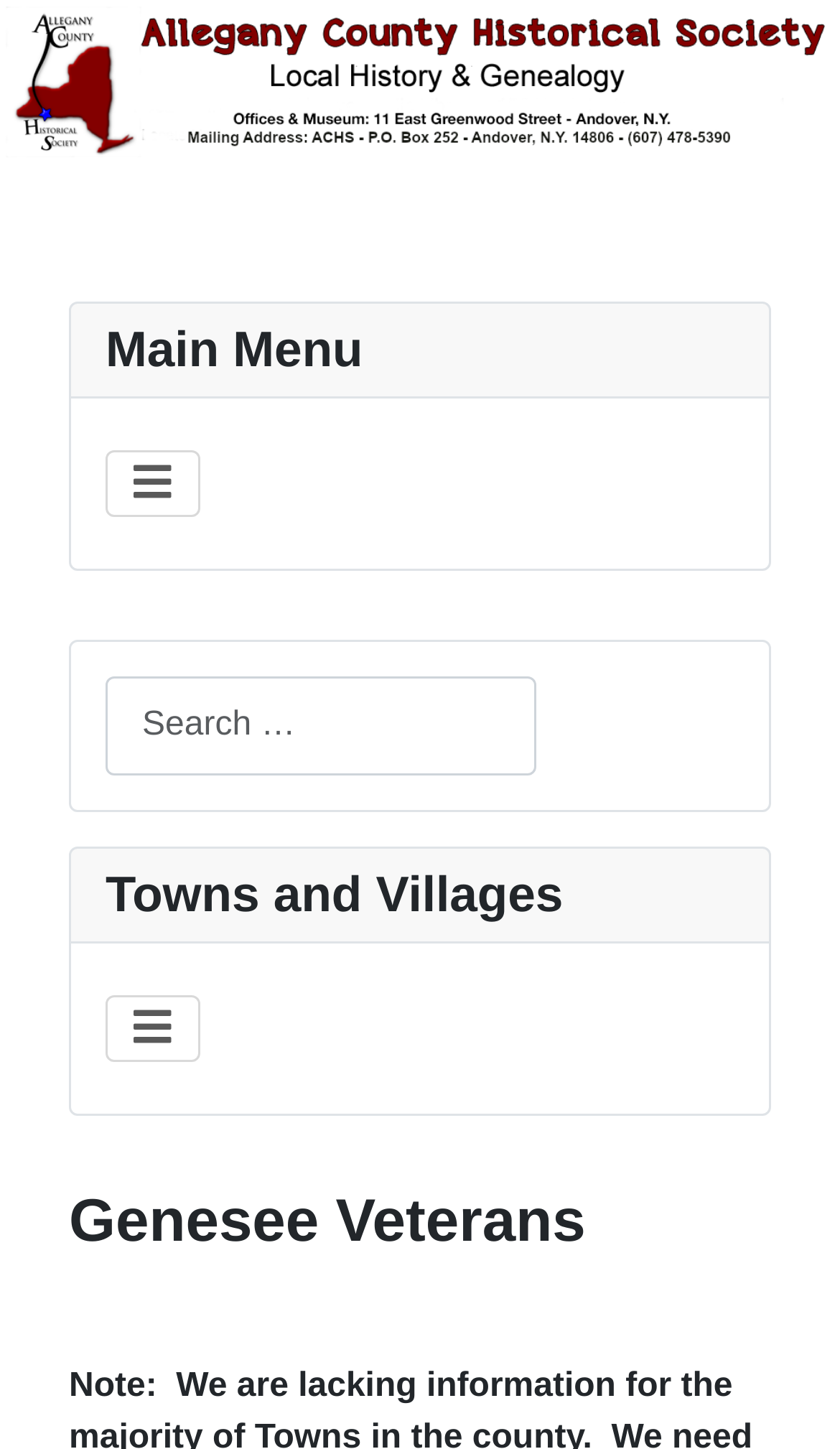Please provide a brief answer to the following inquiry using a single word or phrase:
What is the main menu item?

Genesee Veterans